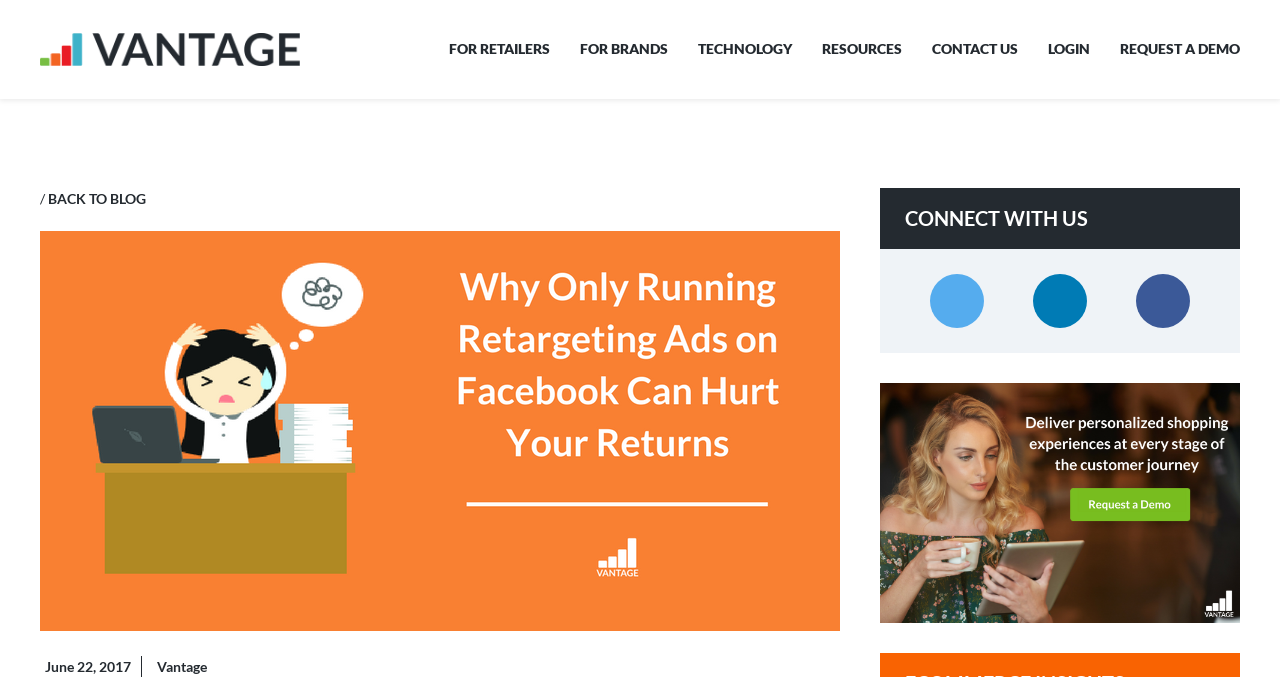Identify and extract the main heading from the webpage.

Why Only Running Retargeting Ads on Facebook Can Hurt Your Returns